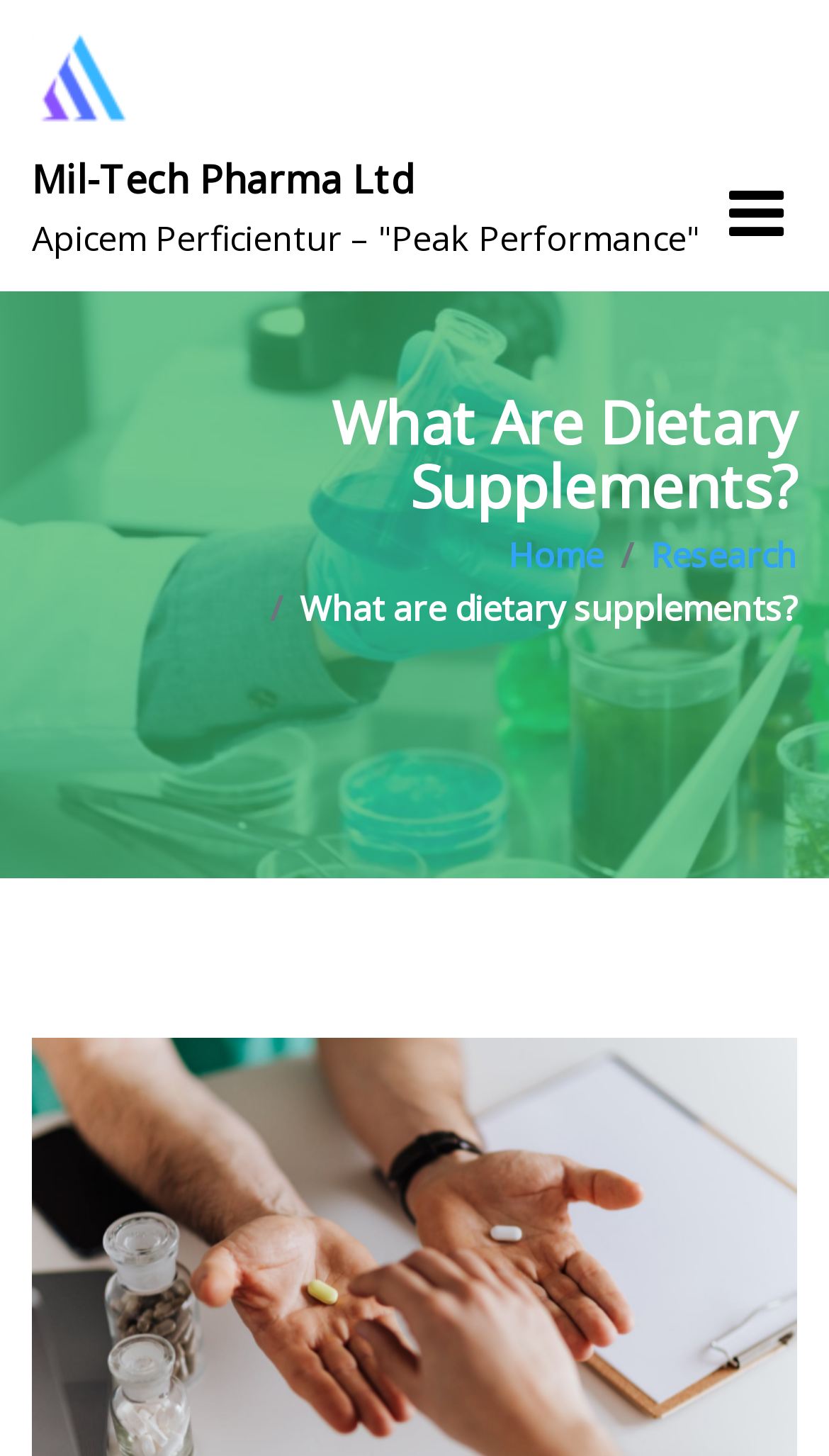Utilize the details in the image to give a detailed response to the question: What is the company name of the website?

The company name can be found in the top-left corner of the webpage, where it is written as 'What are dietary supplements? Mil-Tech Pharma Ltd'. It is also present as an image and a link.